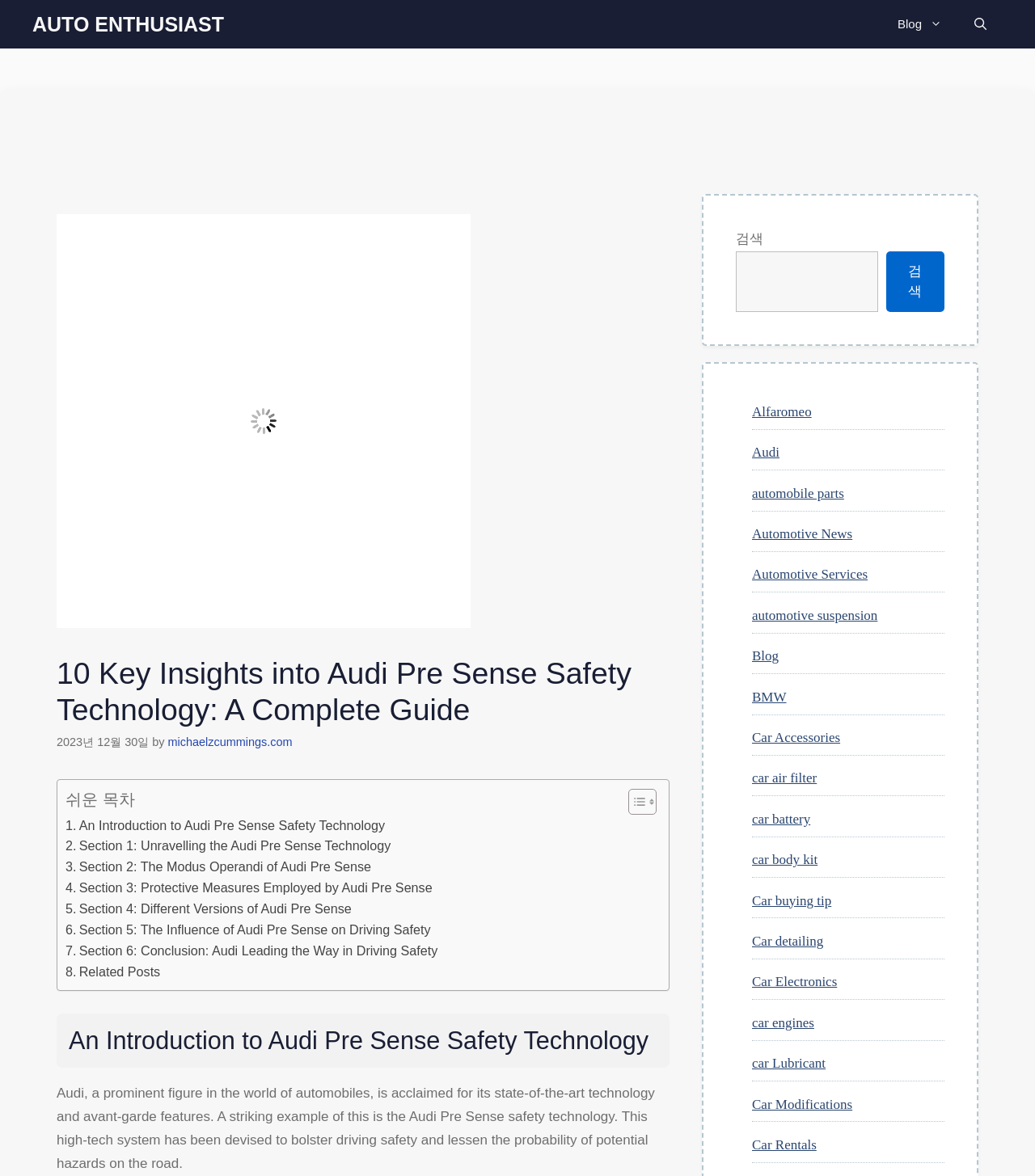Locate the bounding box coordinates of the element to click to perform the following action: 'Click on the 'AUTO ENTHUSIAST' link'. The coordinates should be given as four float values between 0 and 1, in the form of [left, top, right, bottom].

[0.031, 0.0, 0.216, 0.041]